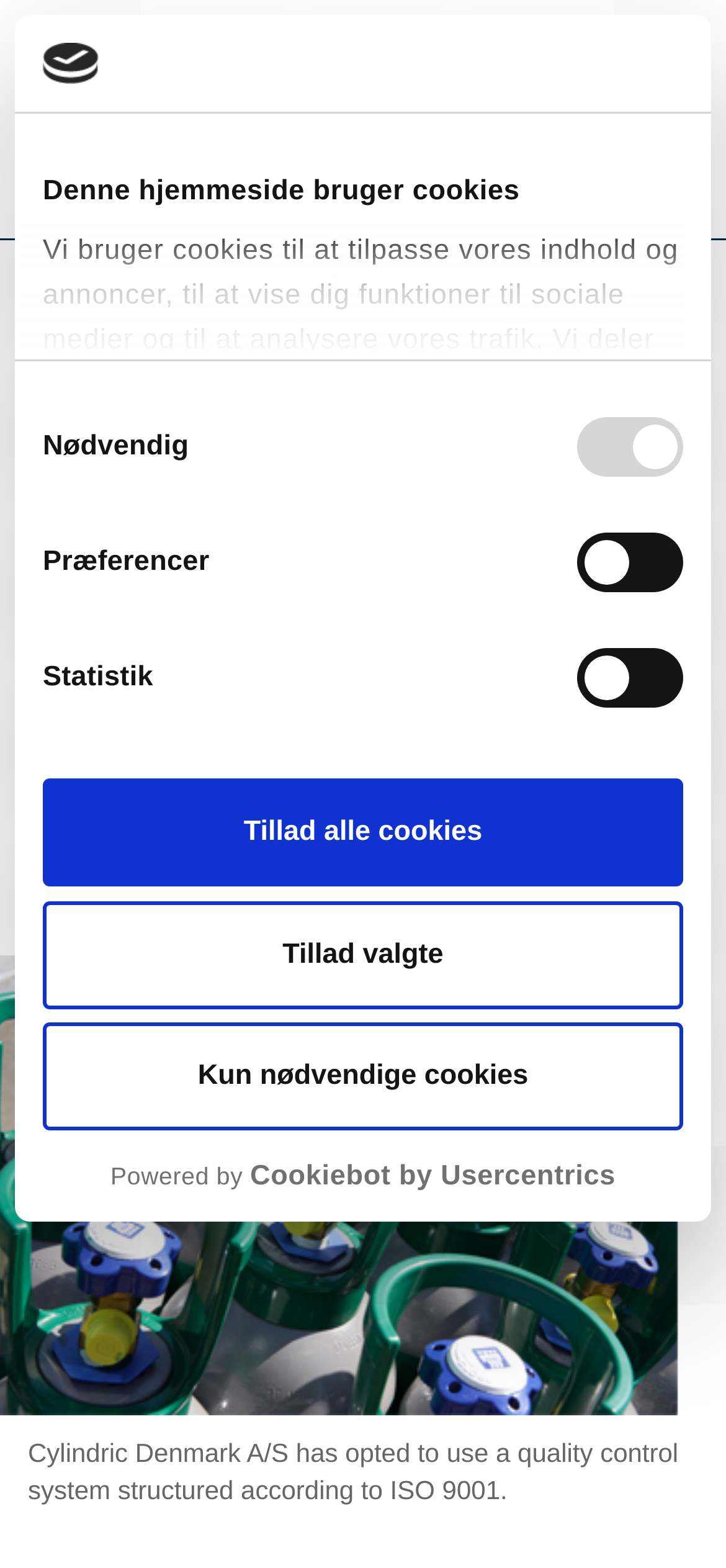Determine the bounding box coordinates of the area to click in order to meet this instruction: "Click the dansk link".

[0.852, 0.169, 0.908, 0.188]